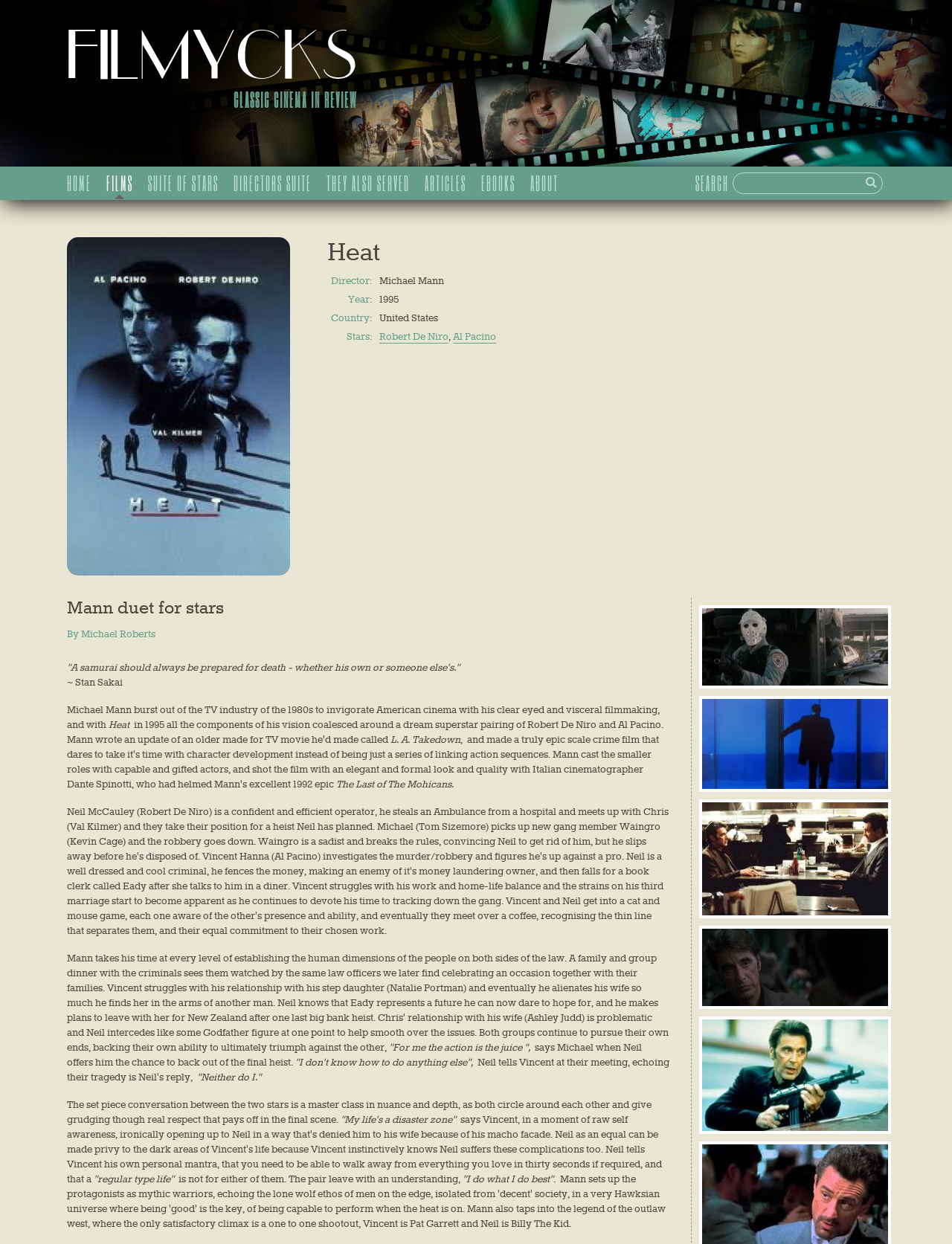Provide the bounding box coordinates of the HTML element this sentence describes: "Suite of Stars". The bounding box coordinates consist of four float numbers between 0 and 1, i.e., [left, top, right, bottom].

[0.155, 0.134, 0.23, 0.16]